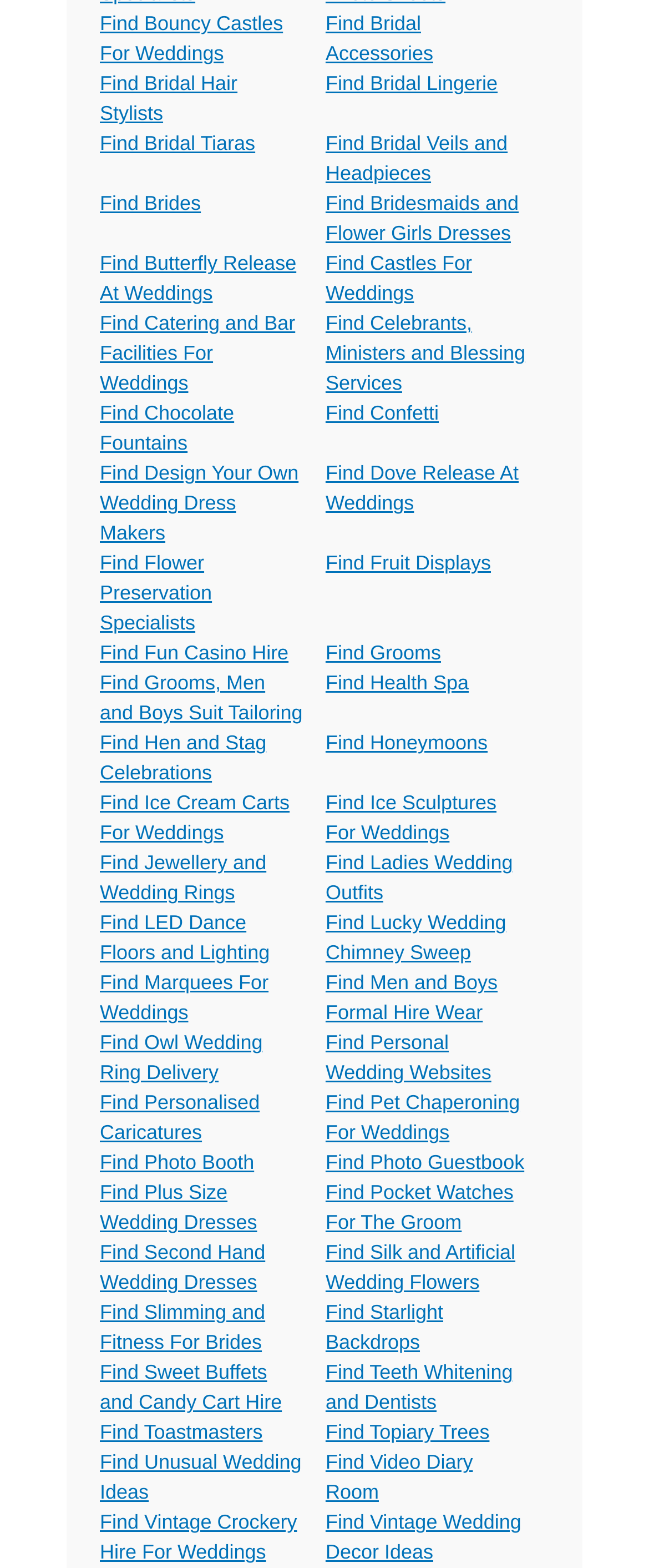Determine the bounding box coordinates of the region I should click to achieve the following instruction: "Find Hen and Stag Celebrations". Ensure the bounding box coordinates are four float numbers between 0 and 1, i.e., [left, top, right, bottom].

[0.154, 0.466, 0.41, 0.5]